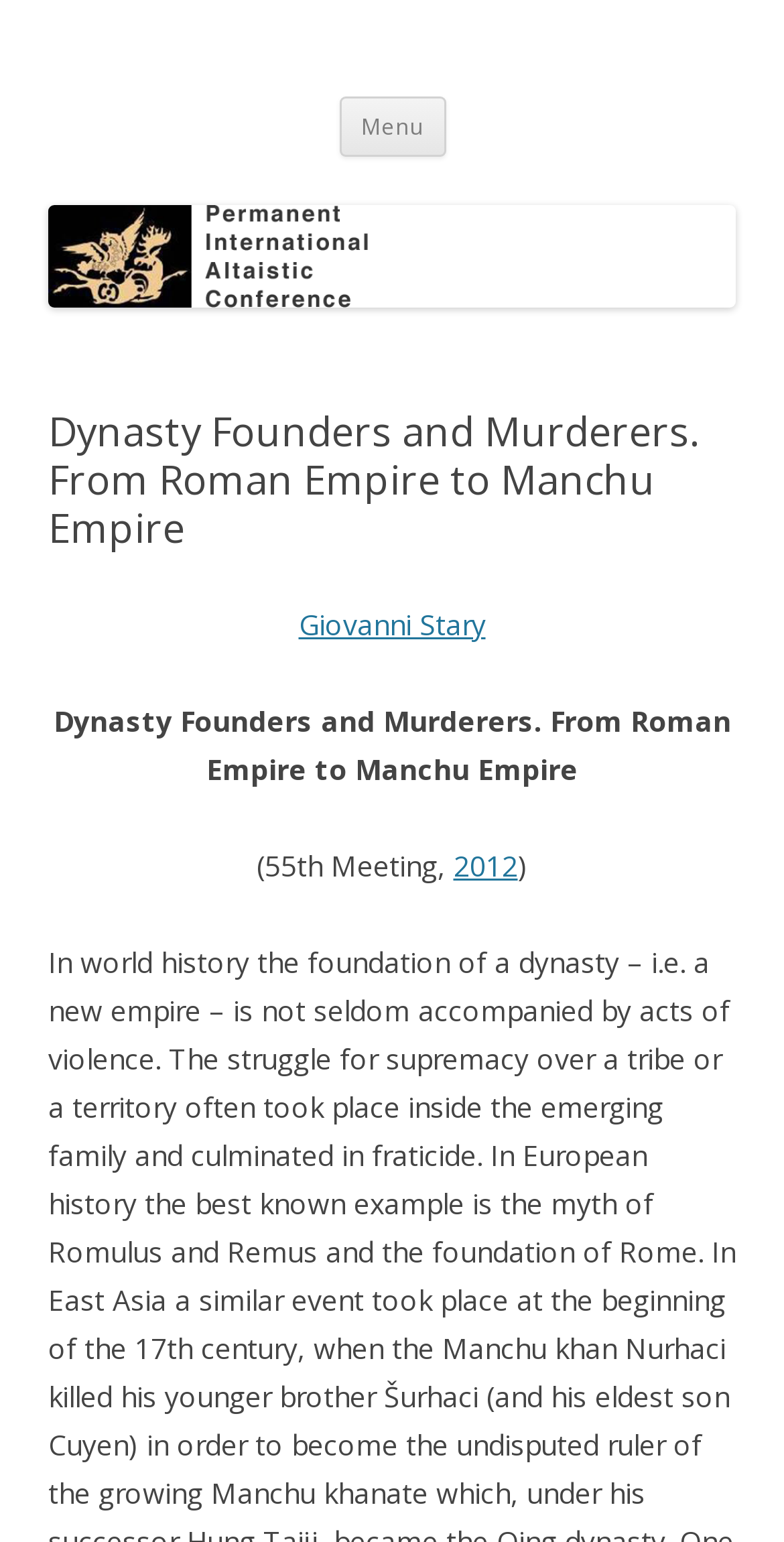What is the topic of the 55th meeting?
Using the image, answer in one word or phrase.

Dynasty Founders and Murderers